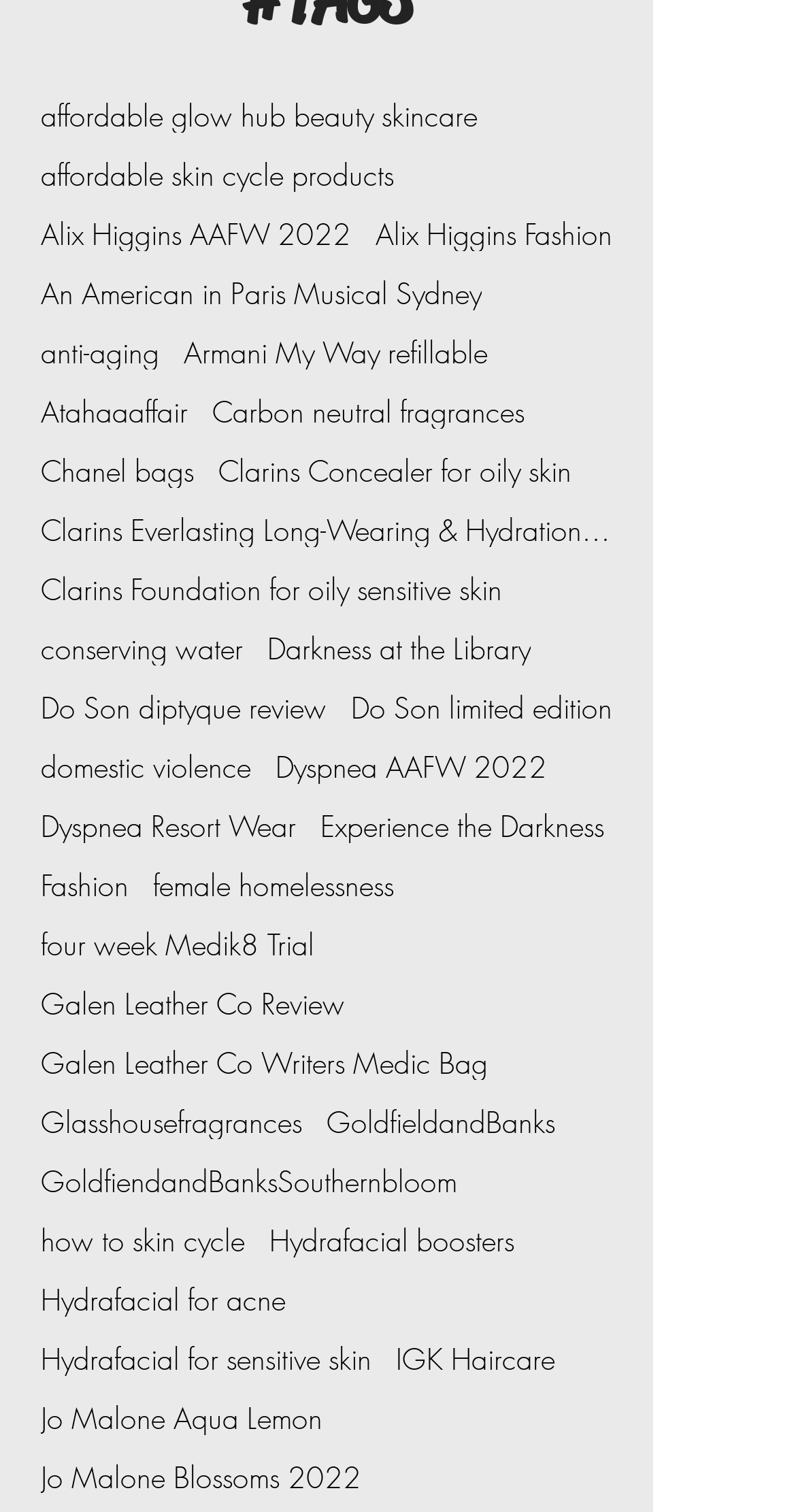Please locate the bounding box coordinates of the element's region that needs to be clicked to follow the instruction: "Learn about Armani My Way refillable". The bounding box coordinates should be provided as four float numbers between 0 and 1, i.e., [left, top, right, bottom].

[0.231, 0.222, 0.613, 0.245]